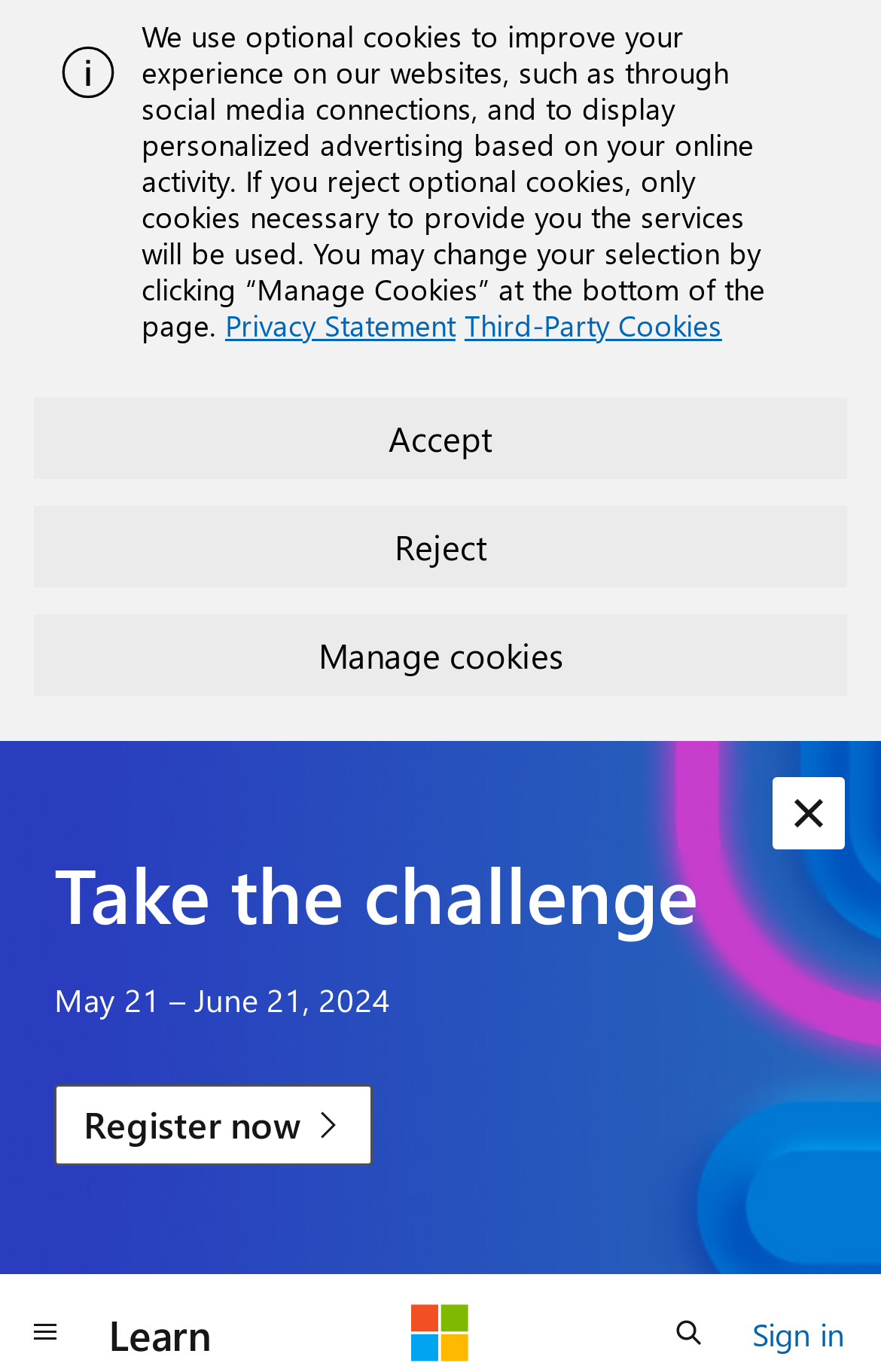Please identify the bounding box coordinates of the clickable element to fulfill the following instruction: "Click the 'Dismiss alert' button". The coordinates should be four float numbers between 0 and 1, i.e., [left, top, right, bottom].

[0.877, 0.566, 0.959, 0.619]